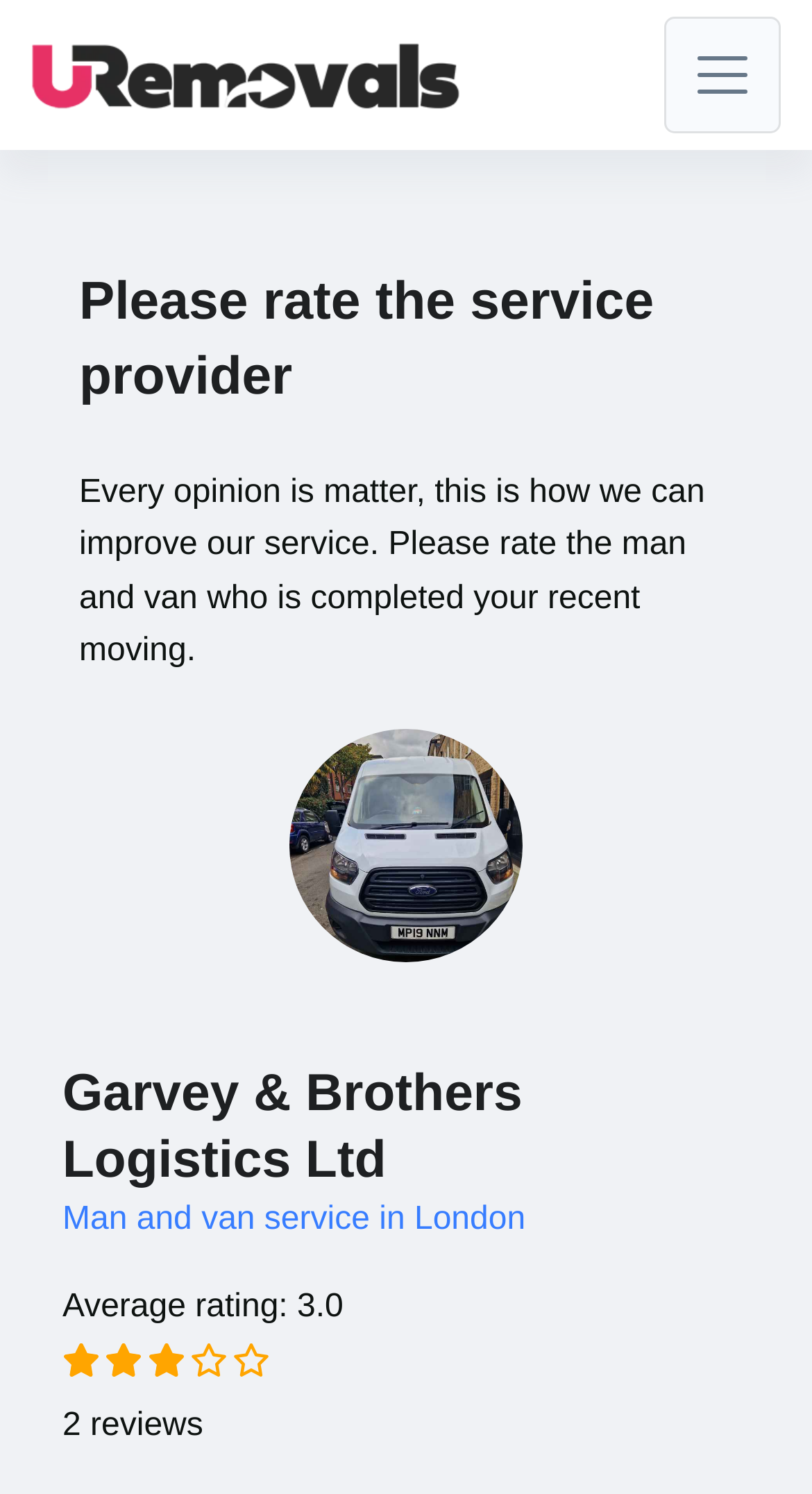What is the company asking customers to do on the page?
Refer to the image and provide a one-word or short phrase answer.

Rate the service provider